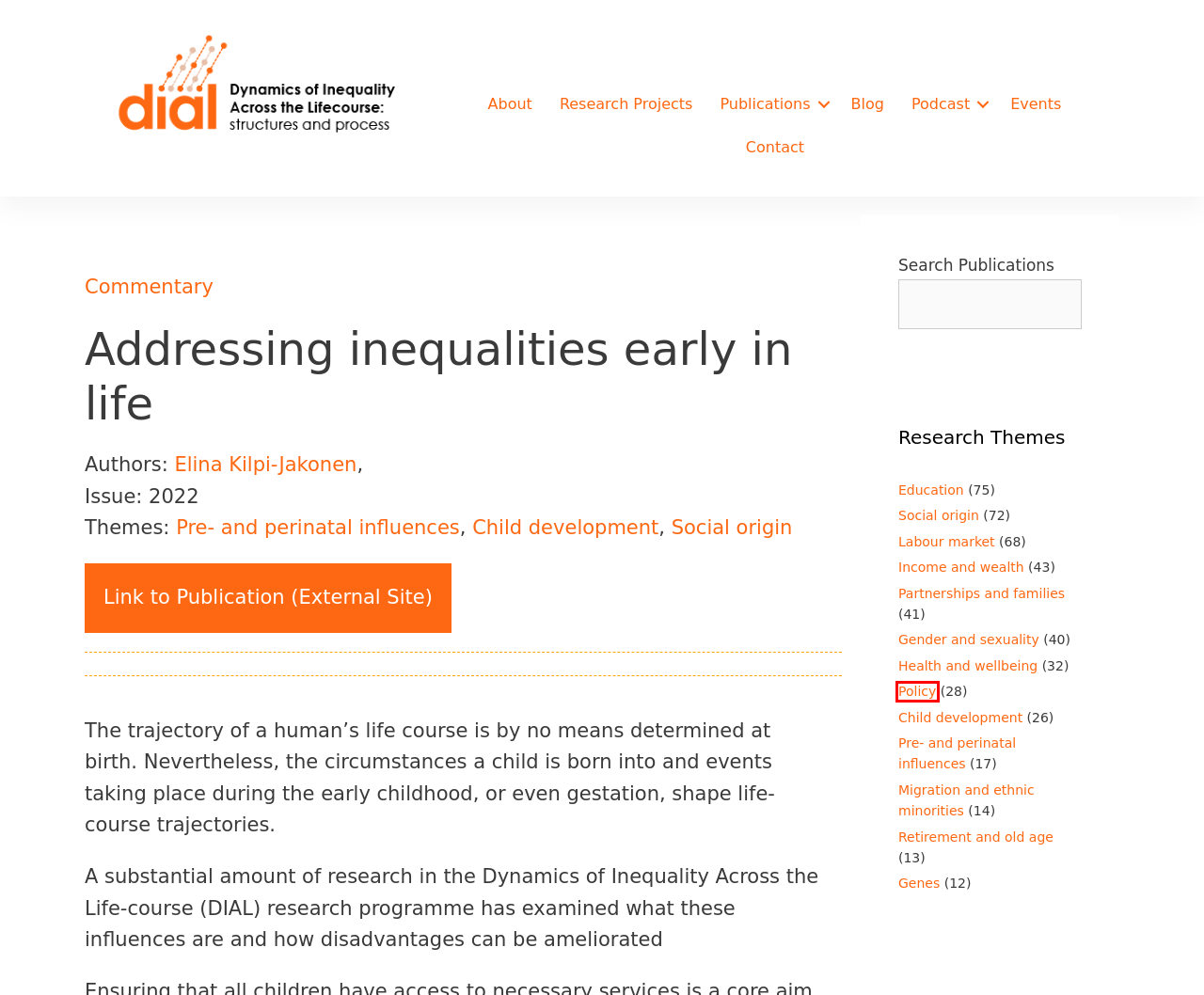Inspect the provided webpage screenshot, concentrating on the element within the red bounding box. Select the description that best represents the new webpage after you click the highlighted element. Here are the candidates:
A. Migration and ethnic minorities Archives - DIAL
B. Partnerships and families Archives - DIAL
C. Elina Kilpi-Jakonen Archives - DIAL
D. Policy Archives - DIAL
E. Research Projects - DIAL
F. Gender and sexuality Archives - DIAL
G. Labour market Archives - DIAL
H. Addressing inequalities early in life | Open Access Government

D